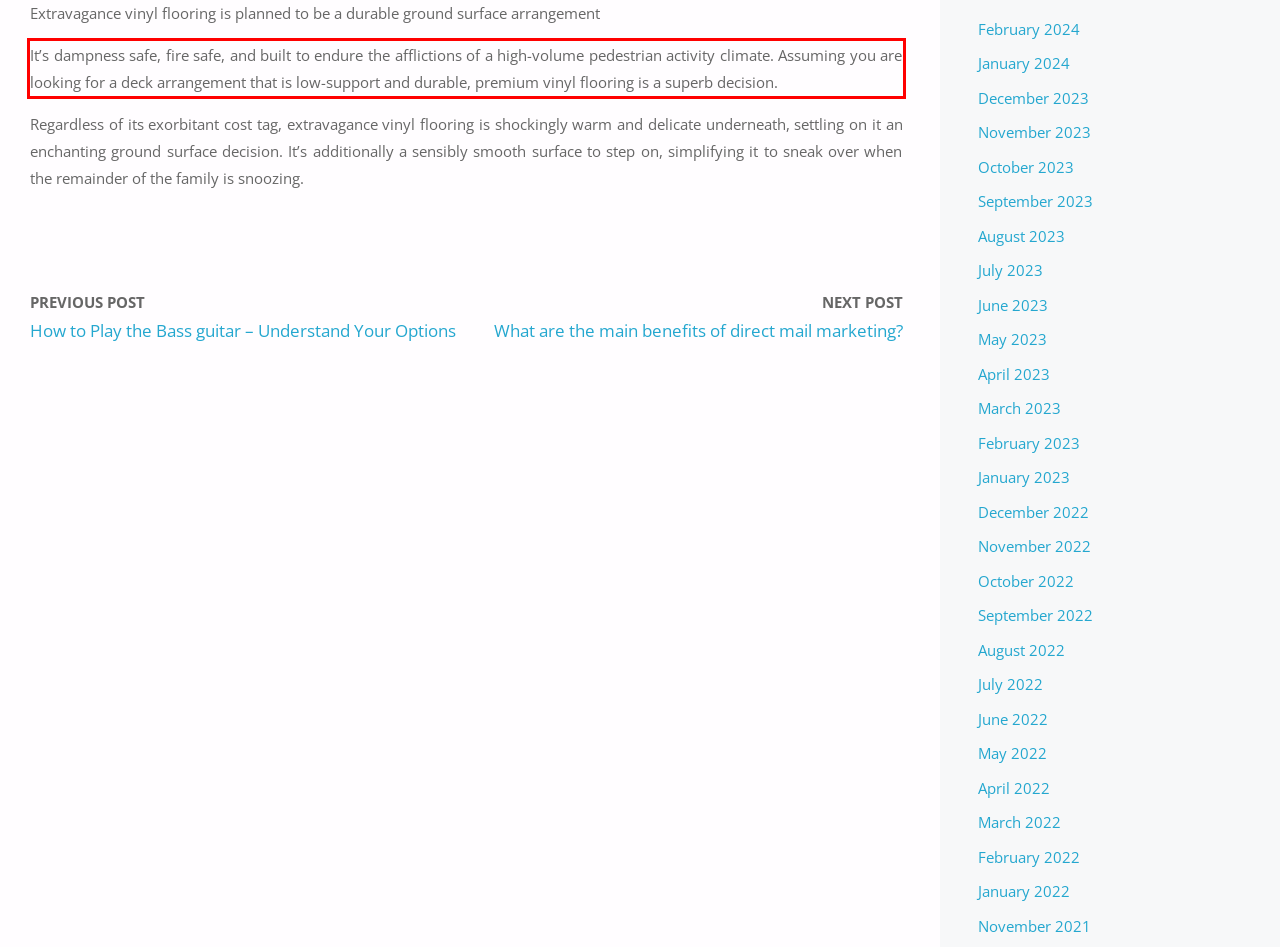You have a screenshot of a webpage where a UI element is enclosed in a red rectangle. Perform OCR to capture the text inside this red rectangle.

It’s dampness safe, fire safe, and built to endure the afflictions of a high-volume pedestrian activity climate. Assuming you are looking for a deck arrangement that is low-support and durable, premium vinyl flooring is a superb decision.